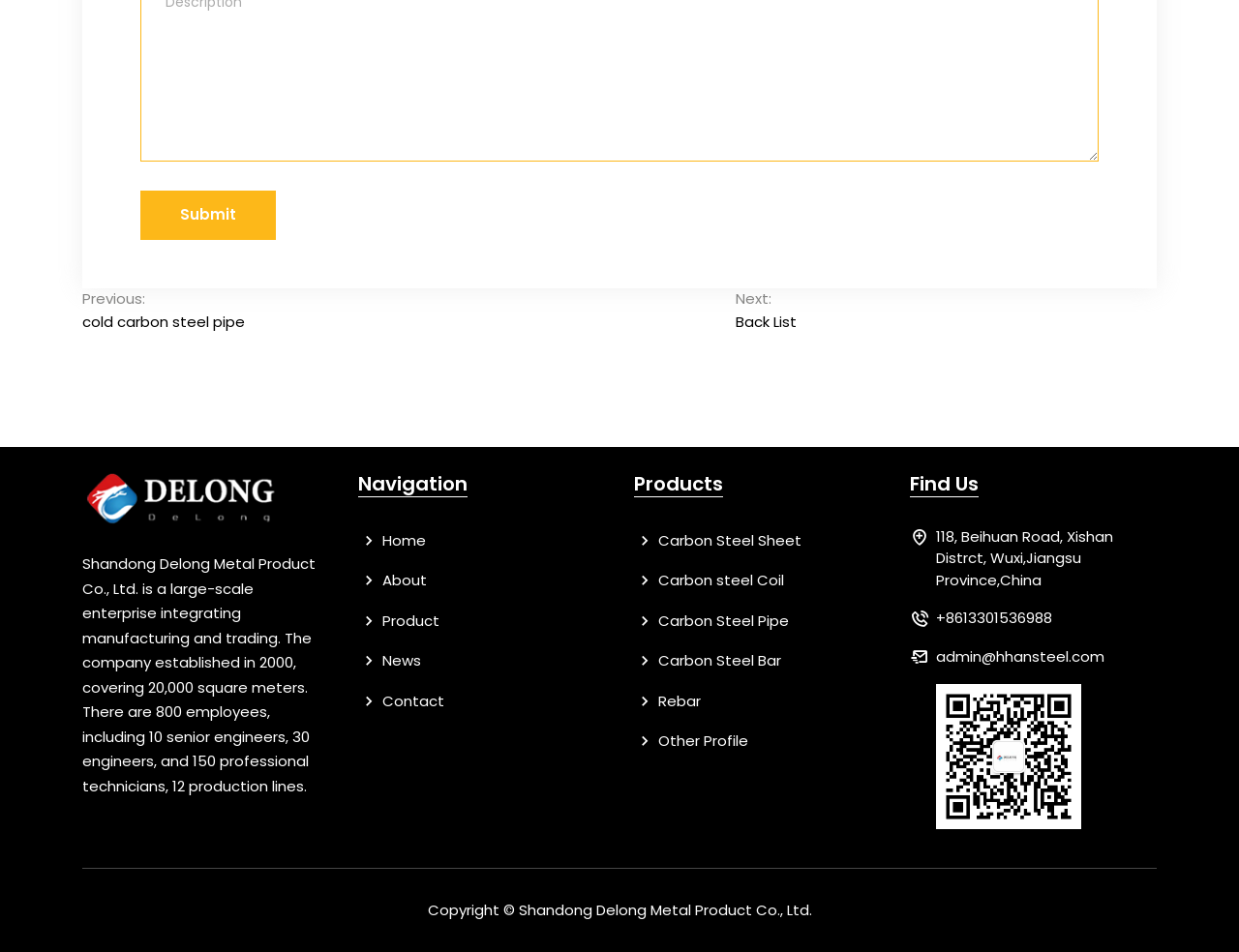Please specify the bounding box coordinates of the clickable section necessary to execute the following command: "Go to the 'Back List' page".

[0.594, 0.327, 0.643, 0.349]